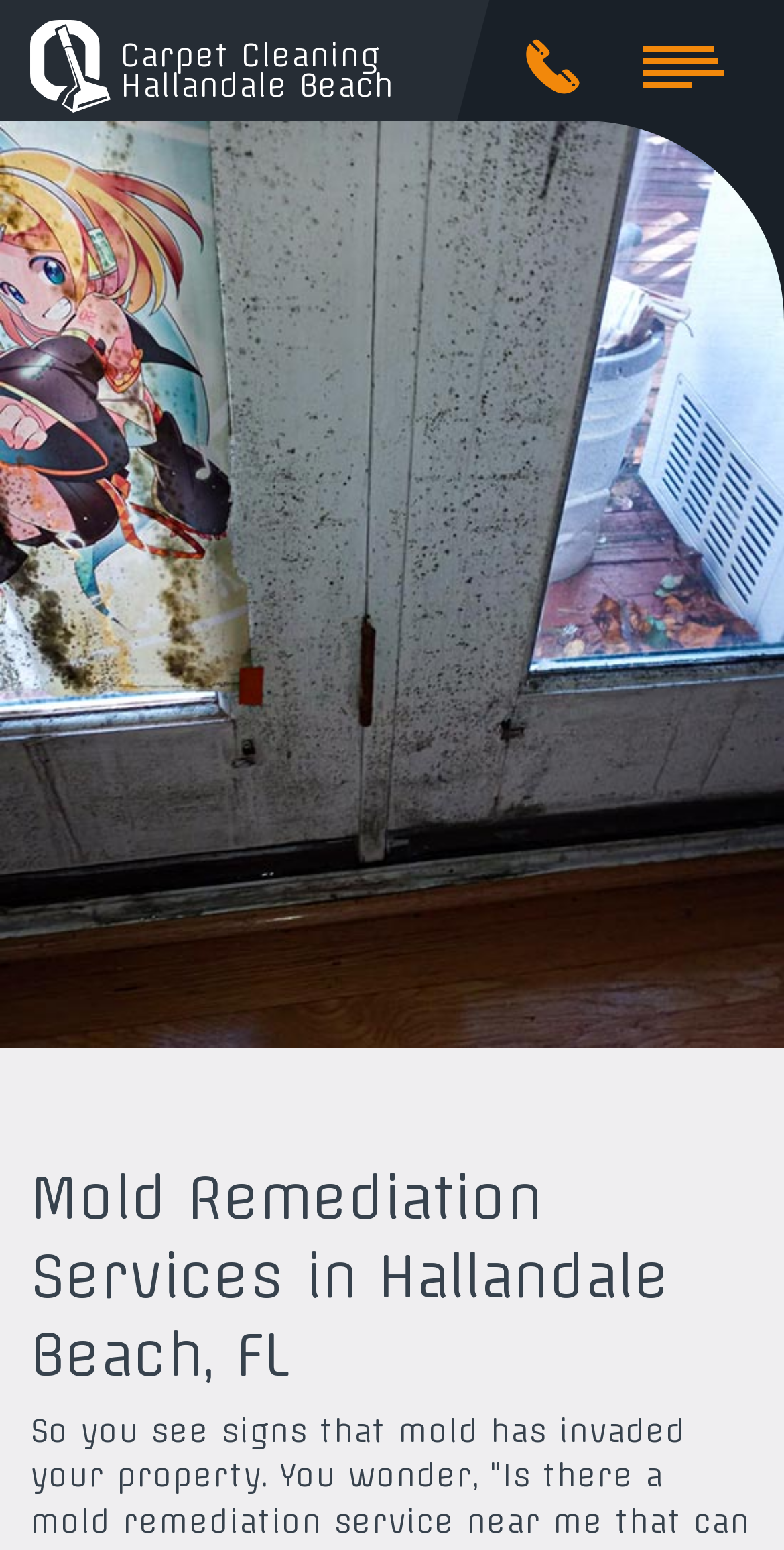Provide a brief response to the question below using a single word or phrase: 
What is the name of the company?

Carpet Cleaning Hallandale Beach